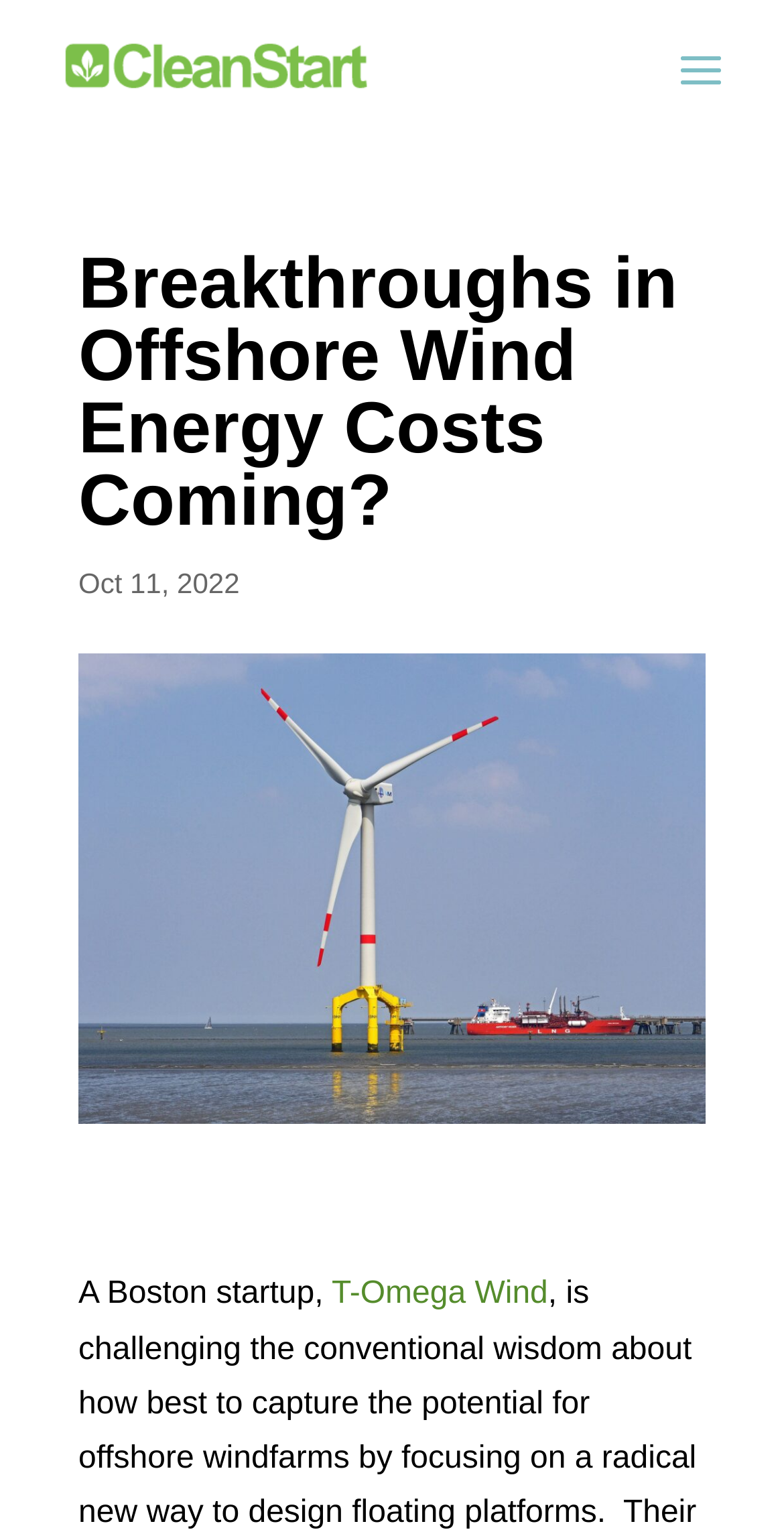Can you find and provide the main heading text of this webpage?

Breakthroughs in Offshore Wind Energy Costs Coming?